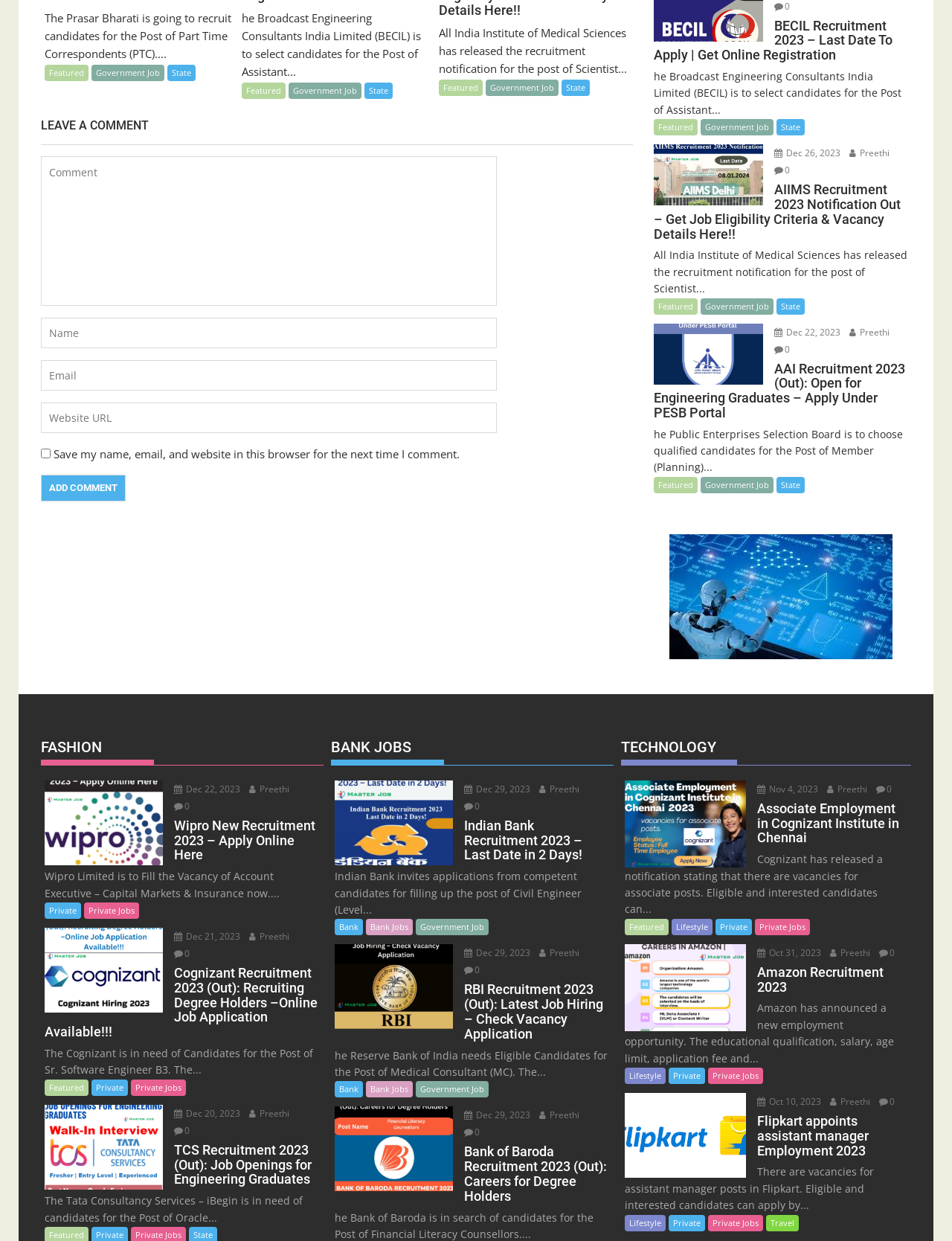Use a single word or phrase to answer the question: What is the job title mentioned in the first job posting?

Part Time Correspondents (PTC)